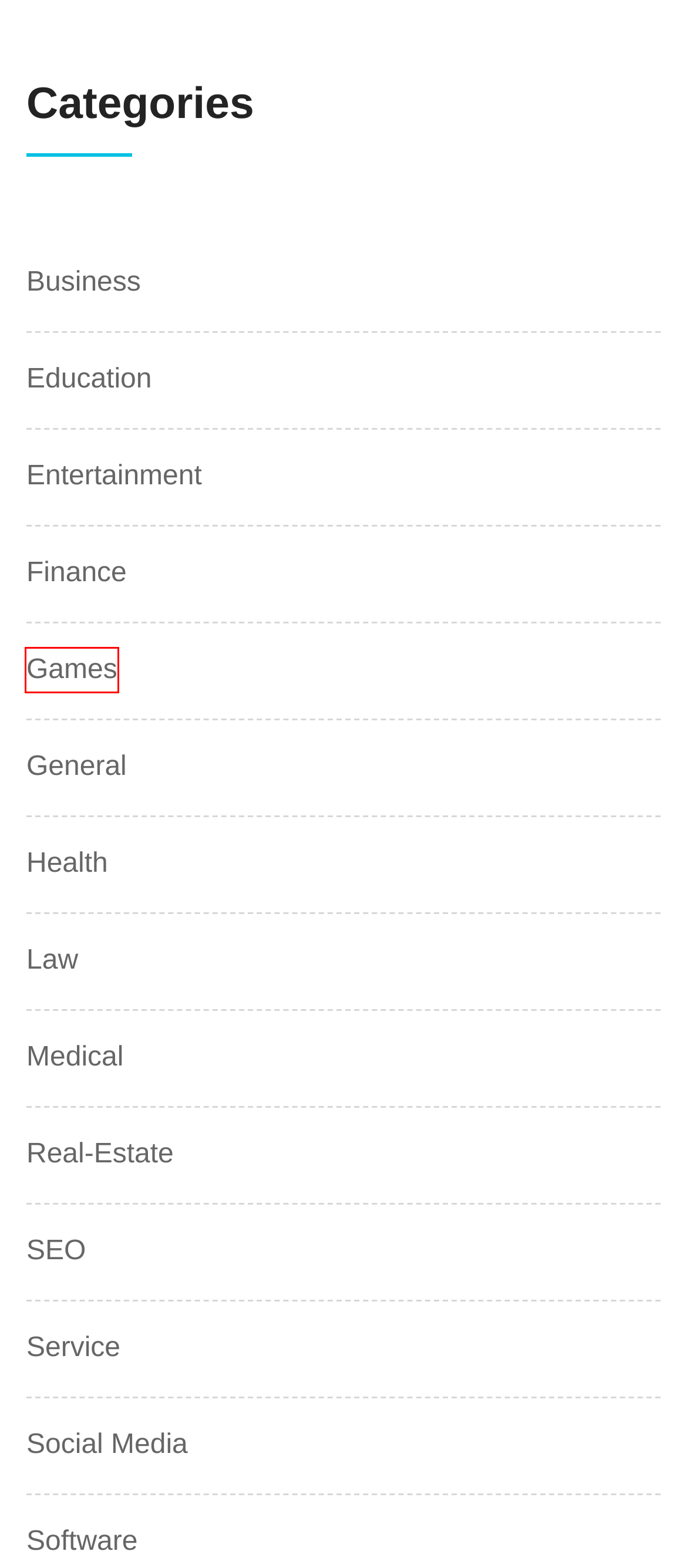Evaluate the webpage screenshot and identify the element within the red bounding box. Select the webpage description that best fits the new webpage after clicking the highlighted element. Here are the candidates:
A. General – THE SOUND
B. Finance – THE SOUND
C. Social Media – THE SOUND
D. Real-Estate – THE SOUND
E. Entertainment – THE SOUND
F. Law – THE SOUND
G. Medical – THE SOUND
H. Games – THE SOUND

H